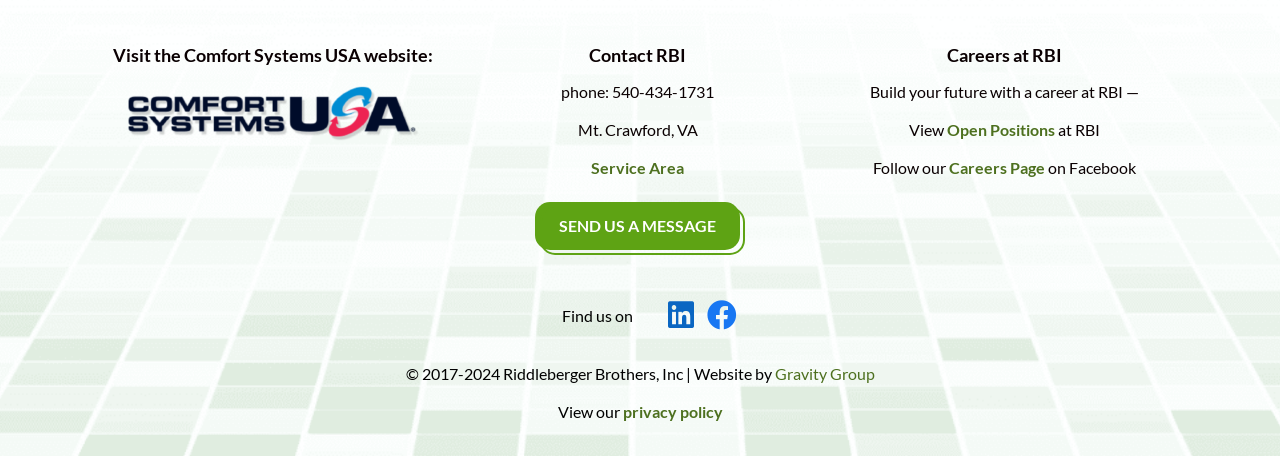What can you do on the Careers Page?
Look at the image and provide a short answer using one word or a phrase.

View Open Positions